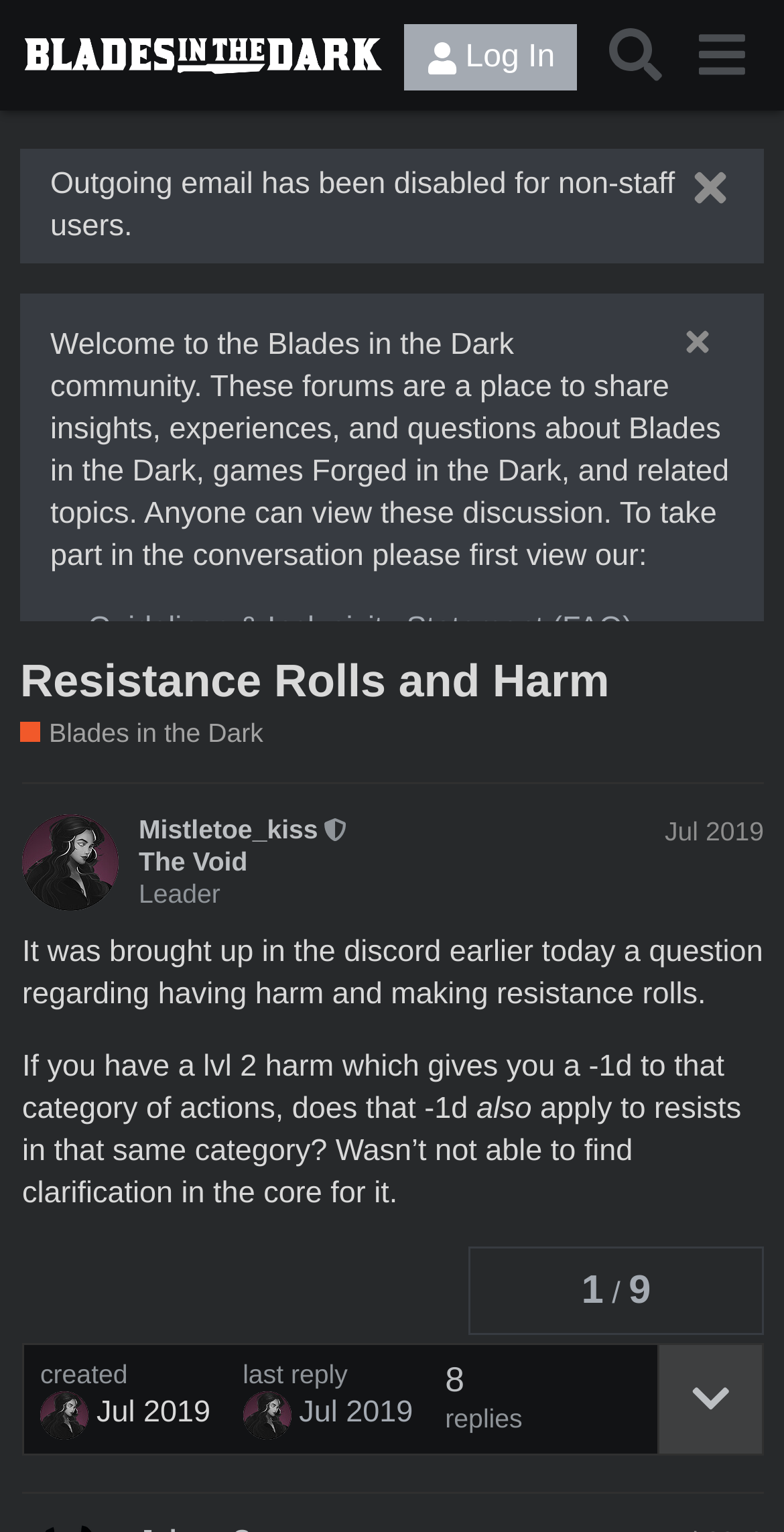Specify the bounding box coordinates of the element's region that should be clicked to achieve the following instruction: "Log in to the community". The bounding box coordinates consist of four float numbers between 0 and 1, in the format [left, top, right, bottom].

[0.516, 0.016, 0.736, 0.06]